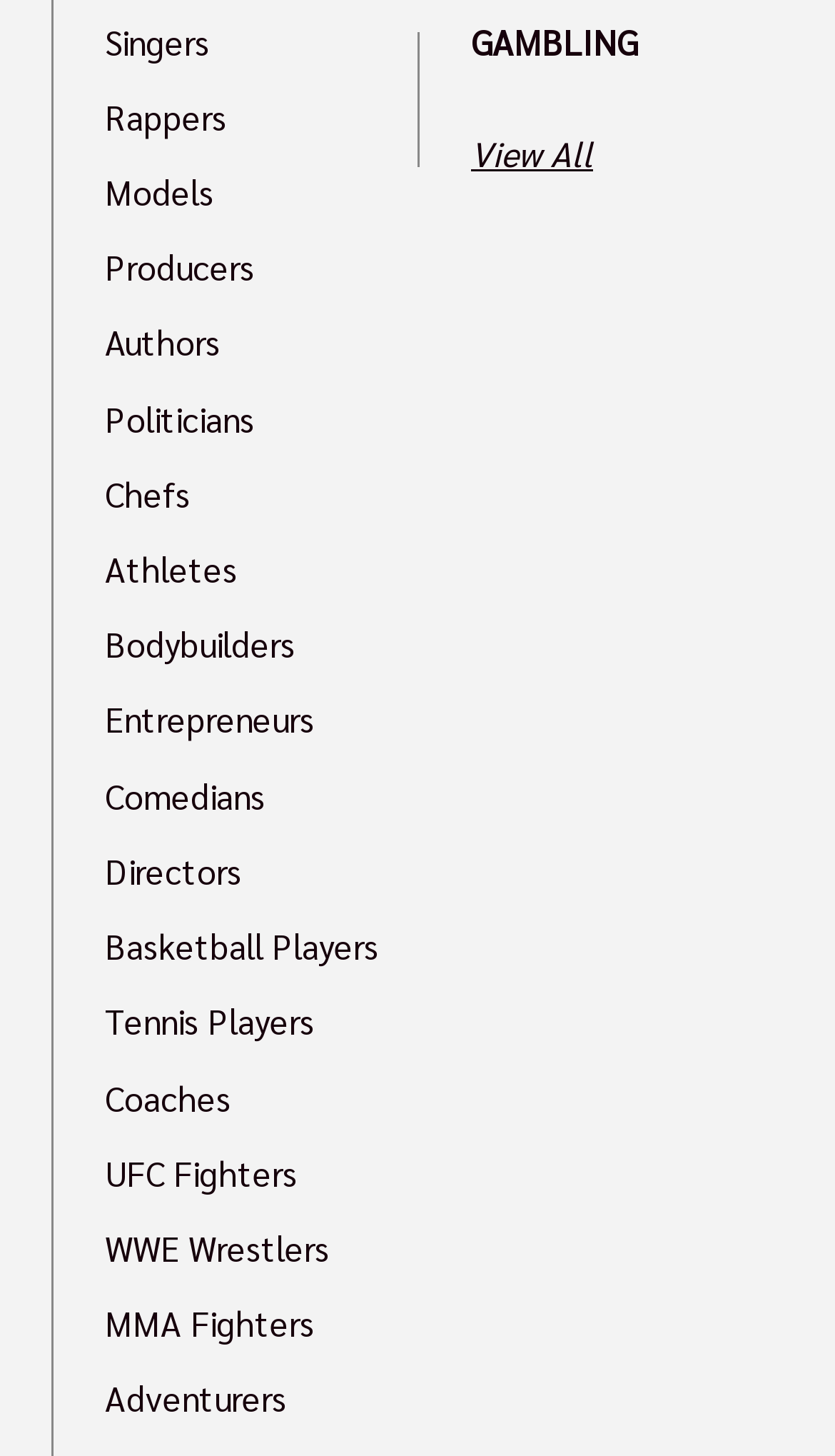Respond with a single word or phrase:
Is there a separate section for gambling?

Yes